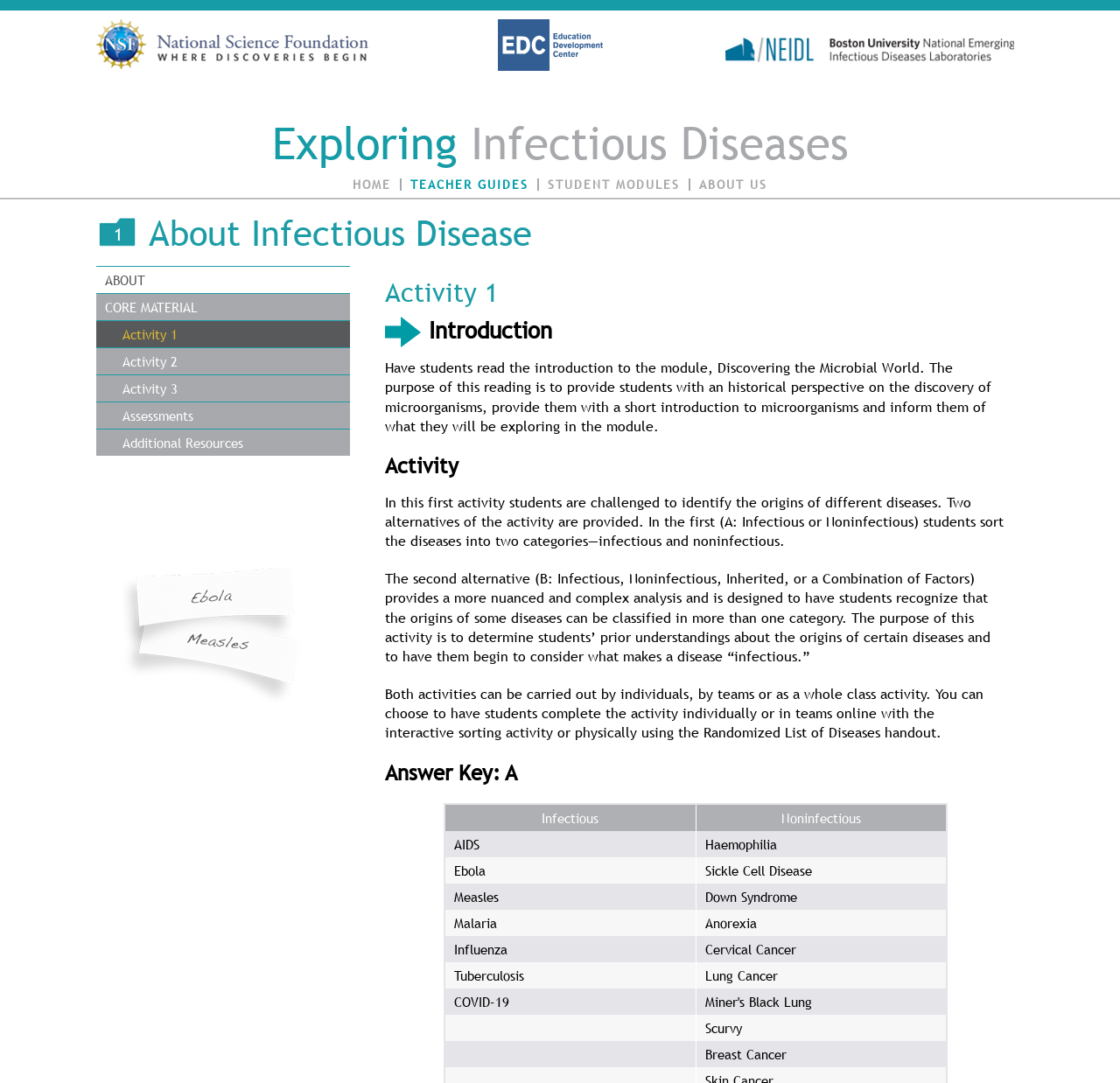Please provide the bounding box coordinates for the element that needs to be clicked to perform the following instruction: "Explore 'Activity 1'". The coordinates should be given as four float numbers between 0 and 1, i.e., [left, top, right, bottom].

[0.086, 0.296, 0.312, 0.321]